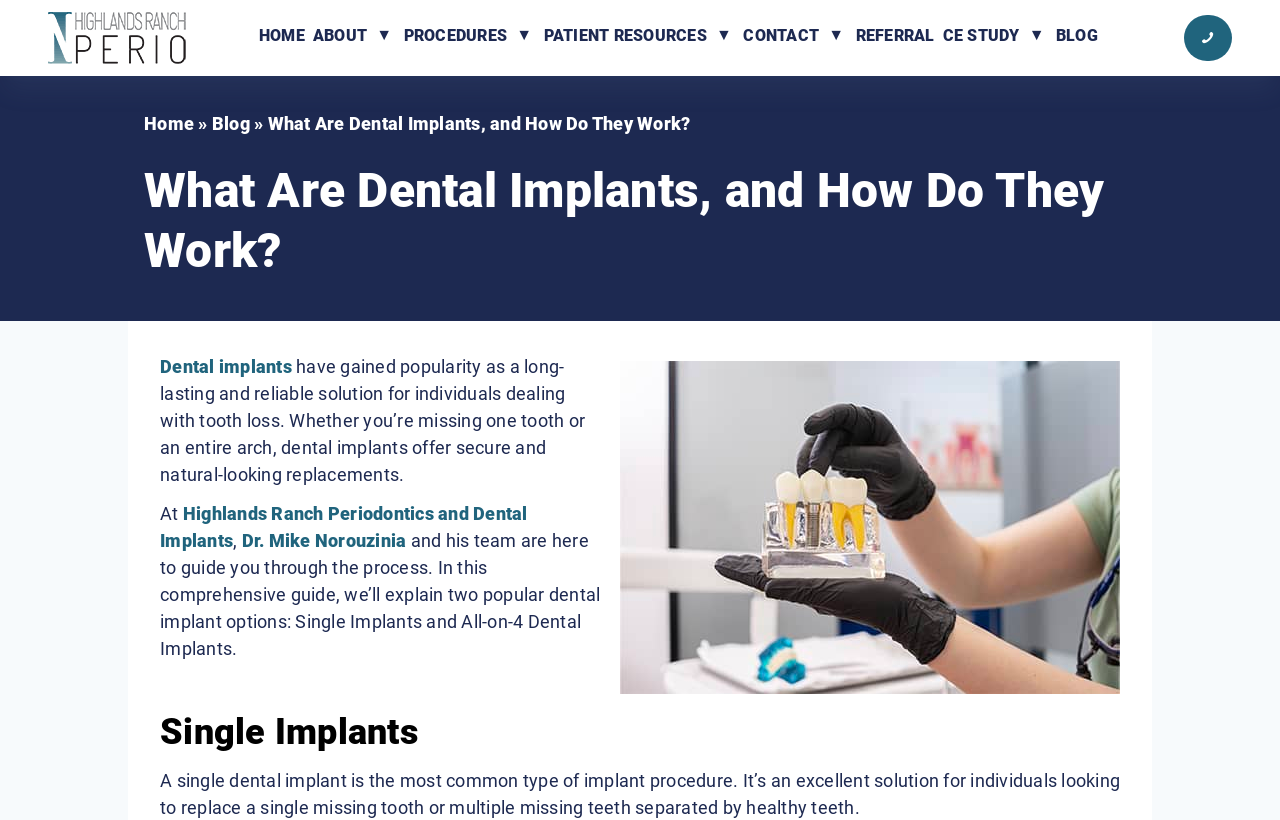What are the two popular dental implant options mentioned on the webpage?
Please provide a comprehensive and detailed answer to the question.

I found the answer by reading the text 'we’ll explain two popular dental implant options: Single Implants and All-on-4 Dental Implants' which is located in the main content area of the webpage, indicating that the two popular dental implant options mentioned on the webpage are Single Implants and All-on-4 Dental Implants.